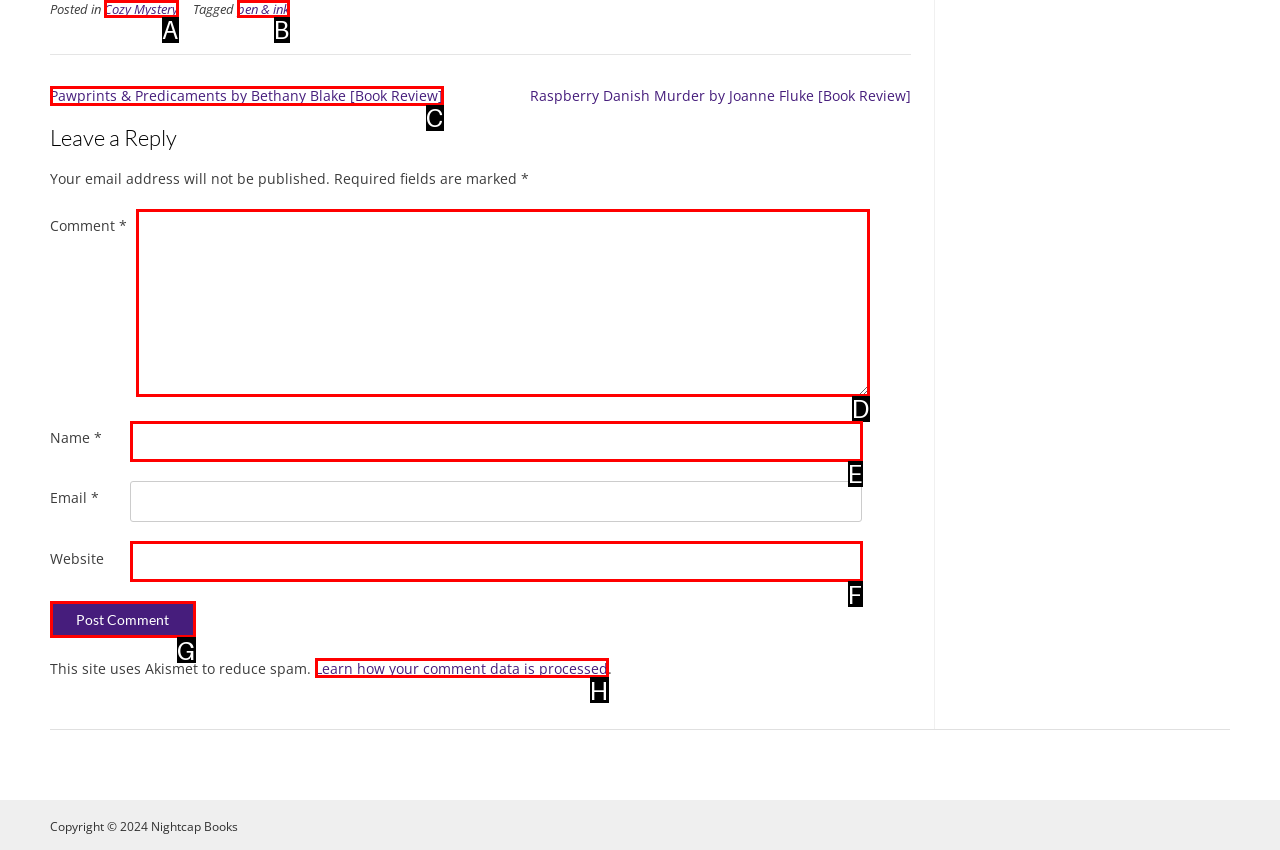Indicate which UI element needs to be clicked to fulfill the task: Enter a comment in the text box
Answer with the letter of the chosen option from the available choices directly.

D